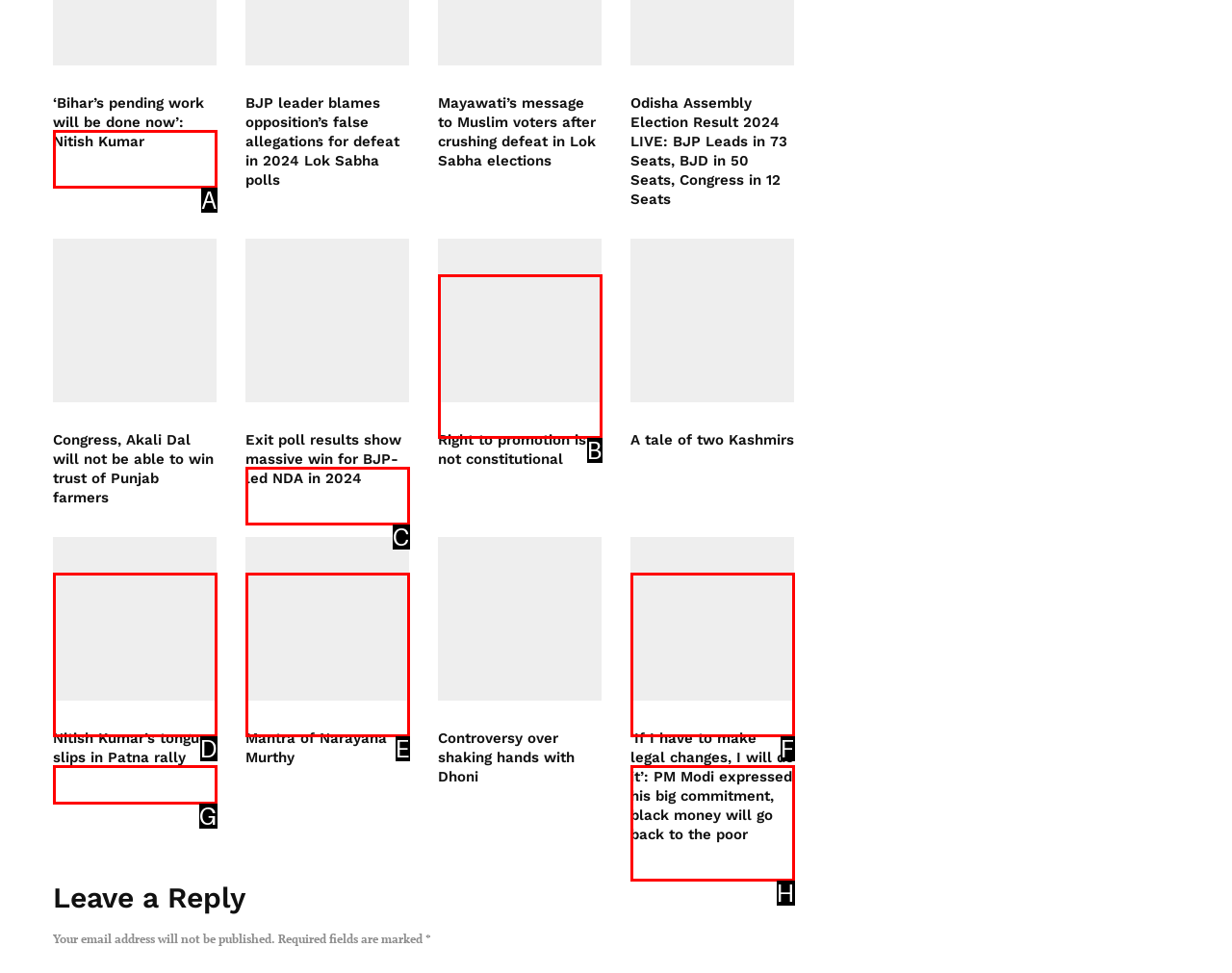Pinpoint the HTML element that fits the description: title="nitish kumar"
Answer by providing the letter of the correct option.

D